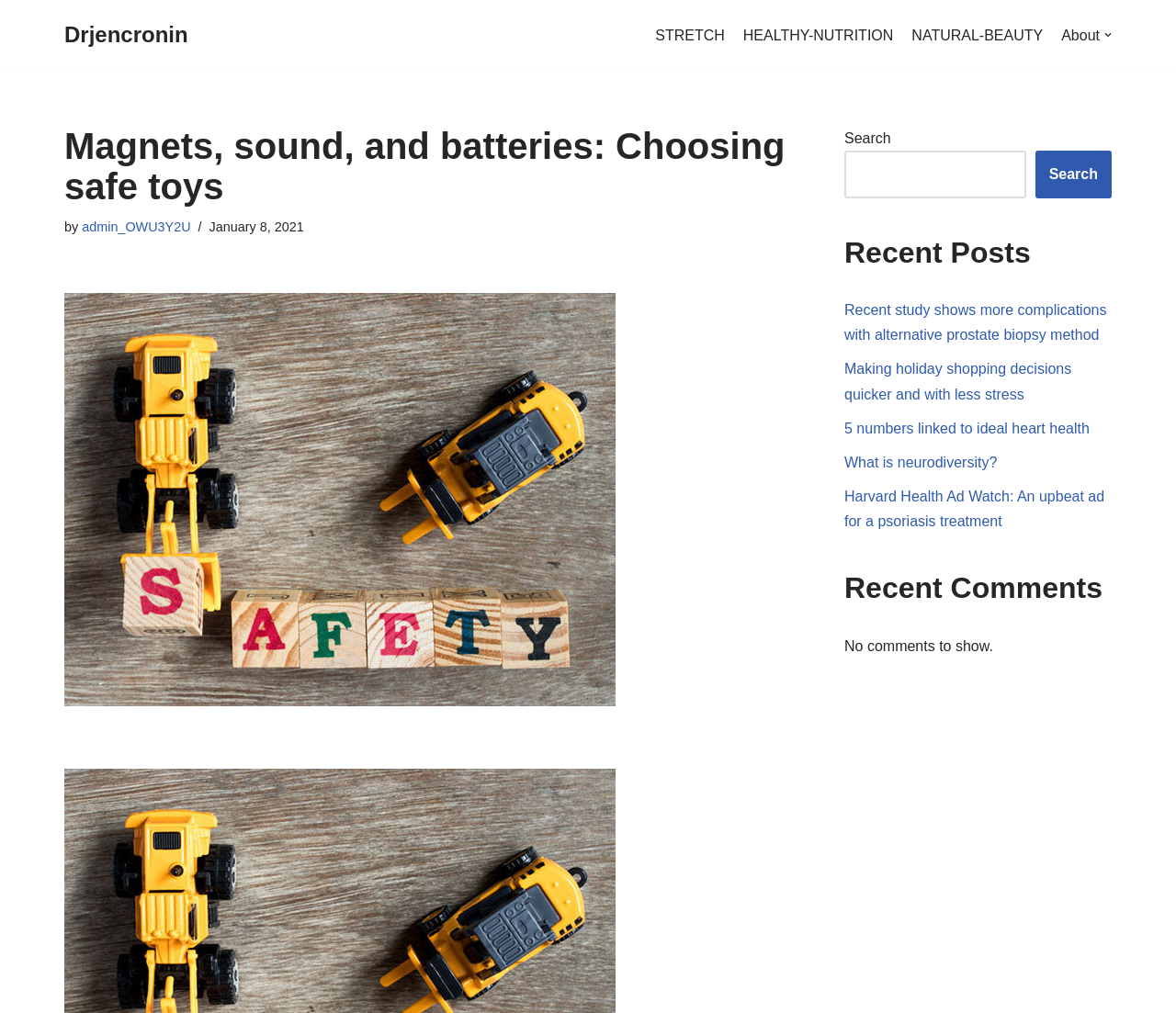Elaborate on the different components and information displayed on the webpage.

This webpage is about choosing safe toys, specifically discussing magnets, sound, and batteries. At the top left, there is a "Skip to content" link. Next to it, on the top left, is the website's title "Drjencronin" with a link. On the top right, there is a primary navigation menu with five links: "STRETCH", "HEALTHY-NUTRITION", "NATURAL-BEAUTY", "About", and an icon-only image. 

Below the navigation menu, there is a heading that repeats the title "Magnets, sound, and batteries: Choosing safe toys". The author's name "admin_OWU3Y2U" is mentioned, along with the date "January 8, 2021". 

On the right side of the page, there is a complementary section that takes up about a quarter of the page's width. It contains a search bar with a "Search" button, a "Recent Posts" heading, and five links to recent articles with titles such as "Recent study shows more complications with alternative prostate biopsy method" and "What is neurodiversity?". Below the recent posts, there is a "Recent Comments" heading, but it indicates that there are no comments to show.